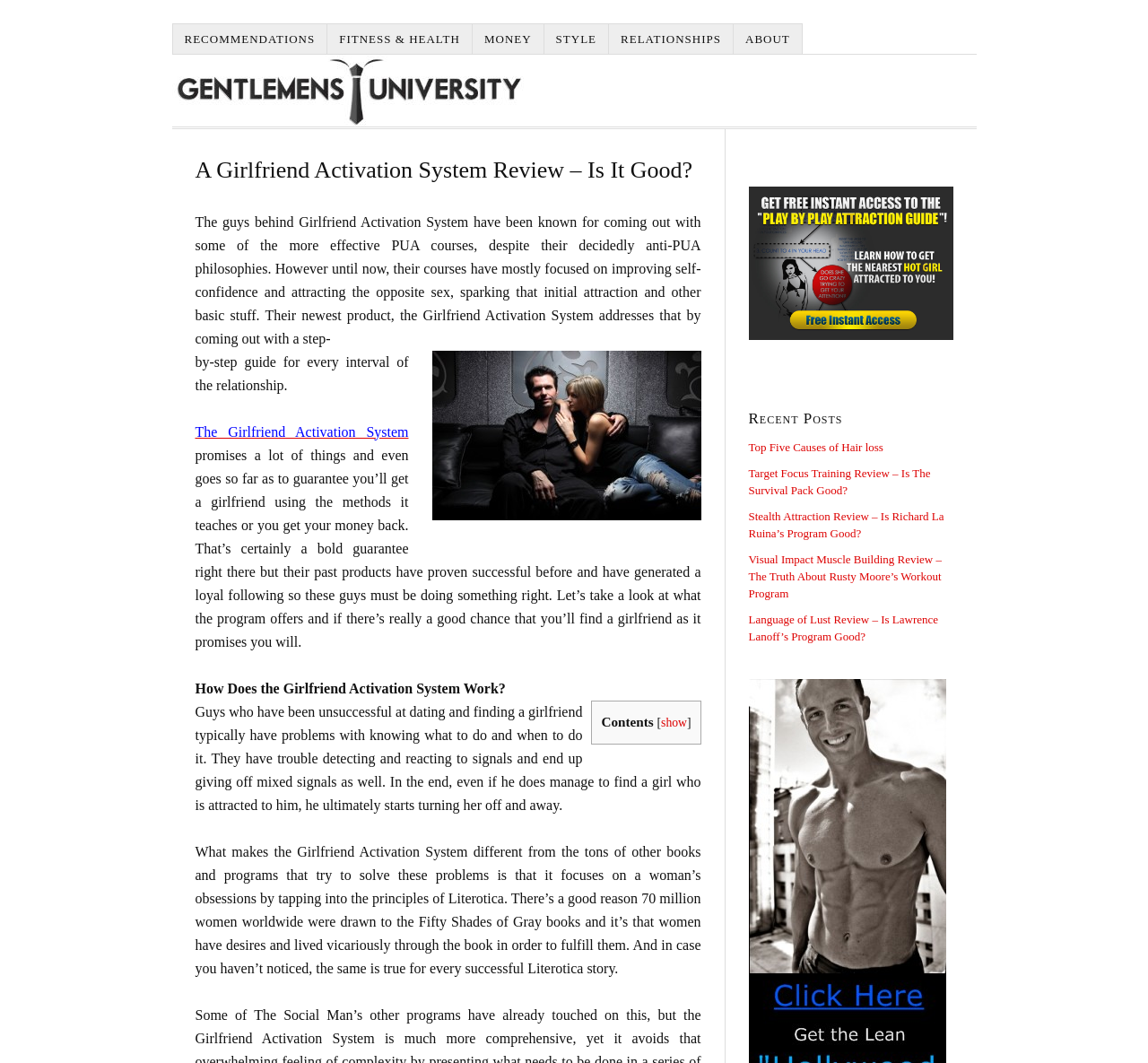Please find the bounding box coordinates of the section that needs to be clicked to achieve this instruction: "Click the 'Gentlemen’s University header image'".

[0.15, 0.051, 0.85, 0.119]